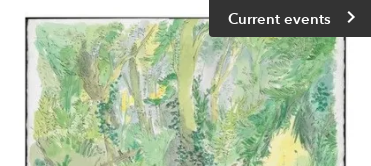Based on what you see in the screenshot, provide a thorough answer to this question: What is the artwork associated with?

According to the caption, the artwork is associated with the section highlighting 'Current events' taking place at the Rugby Art Gallery and Museum, which suggests that the artwork is part of an exhibition or display related to current events.